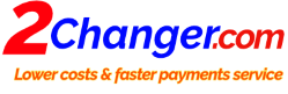Respond with a single word or short phrase to the following question: 
What is the primary color scheme of the logo?

Red and blue